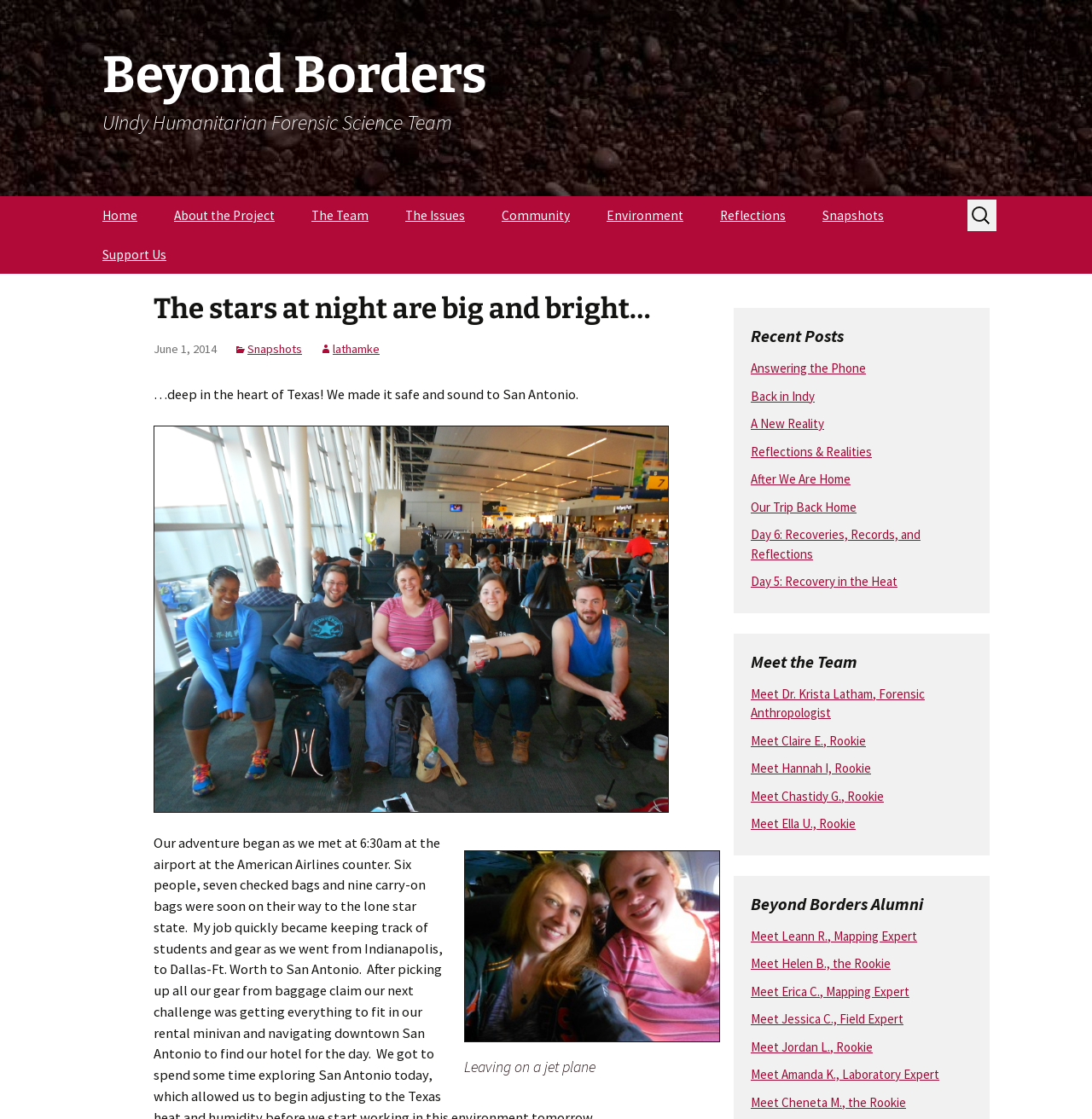Determine the bounding box coordinates of the target area to click to execute the following instruction: "Meet Dr. Krista Latham, Forensic Anthropologist."

[0.27, 0.21, 0.426, 0.268]